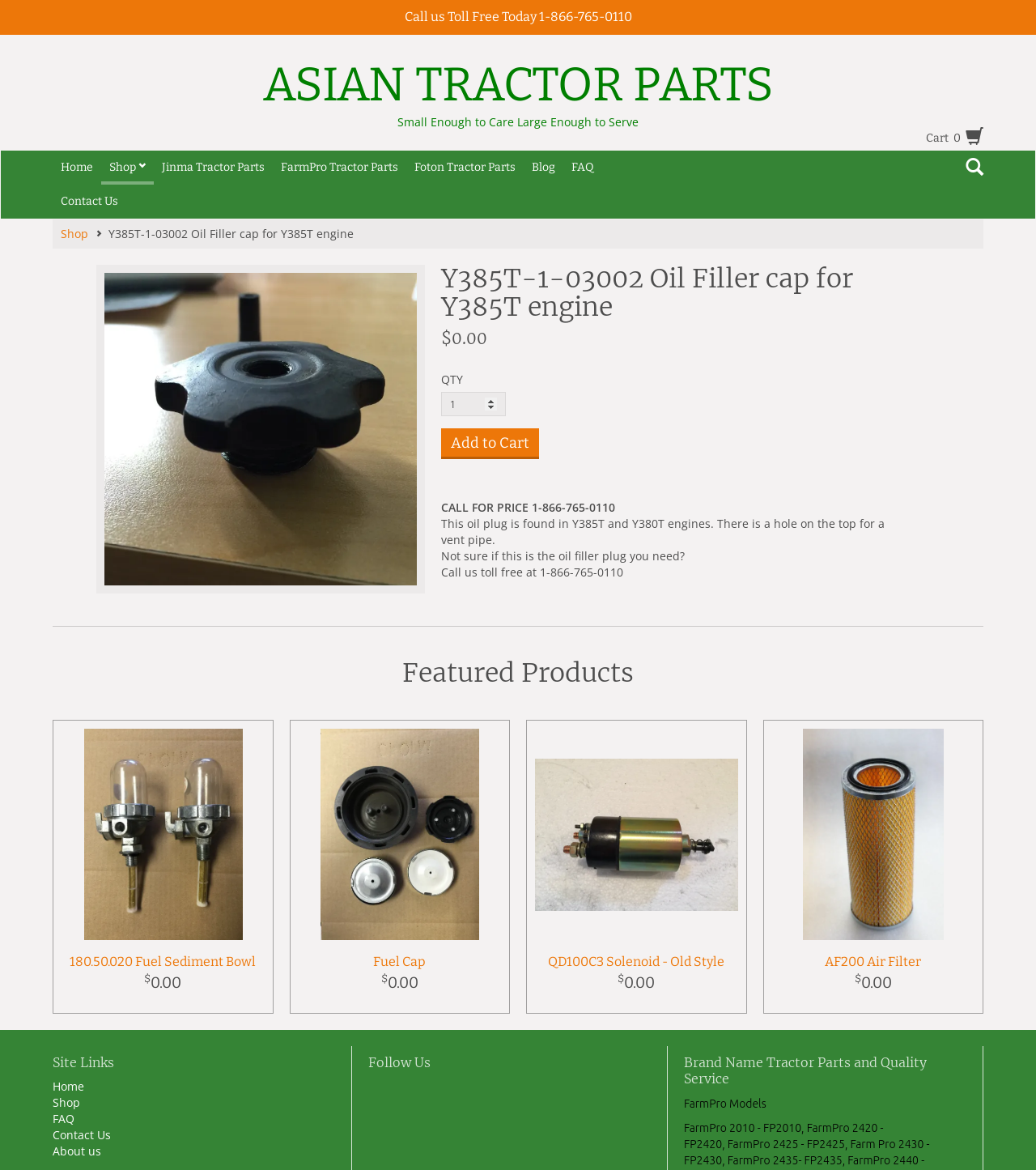Create a detailed summary of all the visual and textual information on the webpage.

This webpage is an e-commerce page for an oil filler cap specifically designed for Y385T and Y380T engines. At the top, there is a navigation bar with links to the homepage, shop, and other sections of the website. Below the navigation bar, there is a search bar and a cart icon with a notification indicator.

The main content of the page is divided into two sections. On the left, there is an image of the oil filler cap, and on the right, there is a product description and details. The product description explains that the oil plug is found in Y385T and Y380T engines and has a hole on the top for a vent pipe, but it's unclear if this is the correct oil filler plug. The product details include the price, which is listed as $0.00, and a "Call for Price" notice with a toll-free phone number. There is also a quantity selector and an "Add to Cart" button.

Below the product details, there is a section featuring other products, including a fuel sediment bowl, fuel cap, solenoid, and air filter. Each product is listed with its price and a brief description.

At the bottom of the page, there are links to site sections, including the homepage, shop, FAQ, and contact us. There is also a section for following the company on social media and a brief description of the company's brand and services.